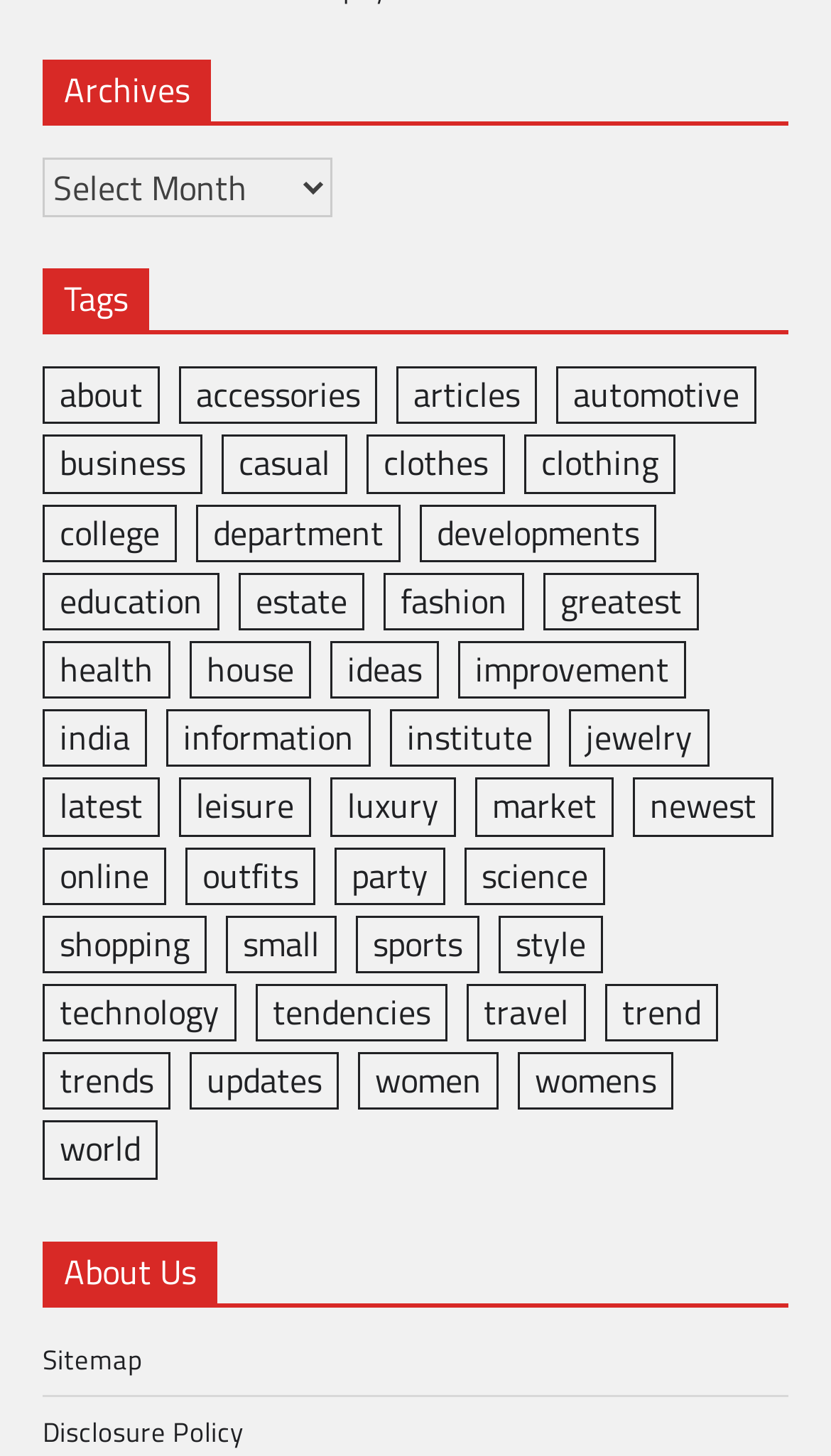Provide the bounding box coordinates for the specified HTML element described in this description: "sports". The coordinates should be four float numbers ranging from 0 to 1, in the format [left, top, right, bottom].

[0.428, 0.629, 0.577, 0.668]